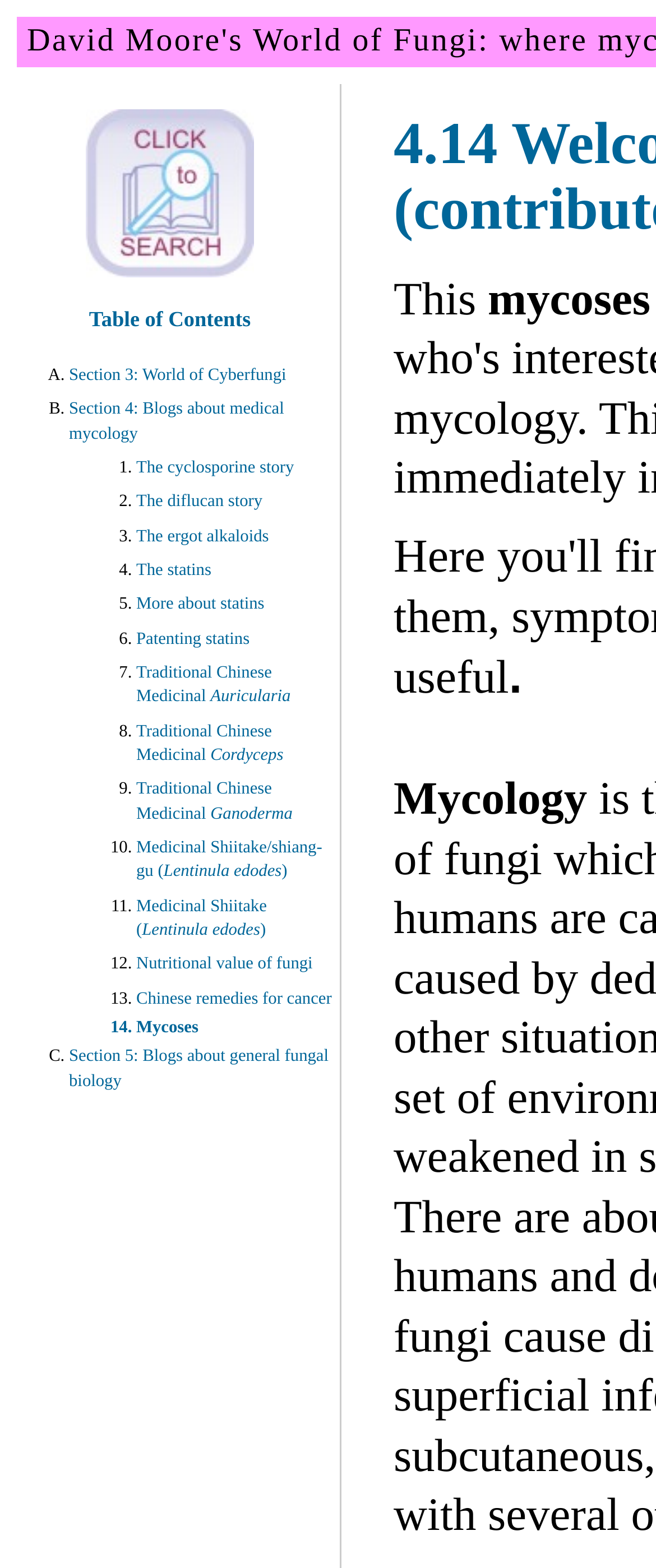Please specify the bounding box coordinates for the clickable region that will help you carry out the instruction: "Read about The cyclosporine story".

[0.208, 0.288, 0.515, 0.31]